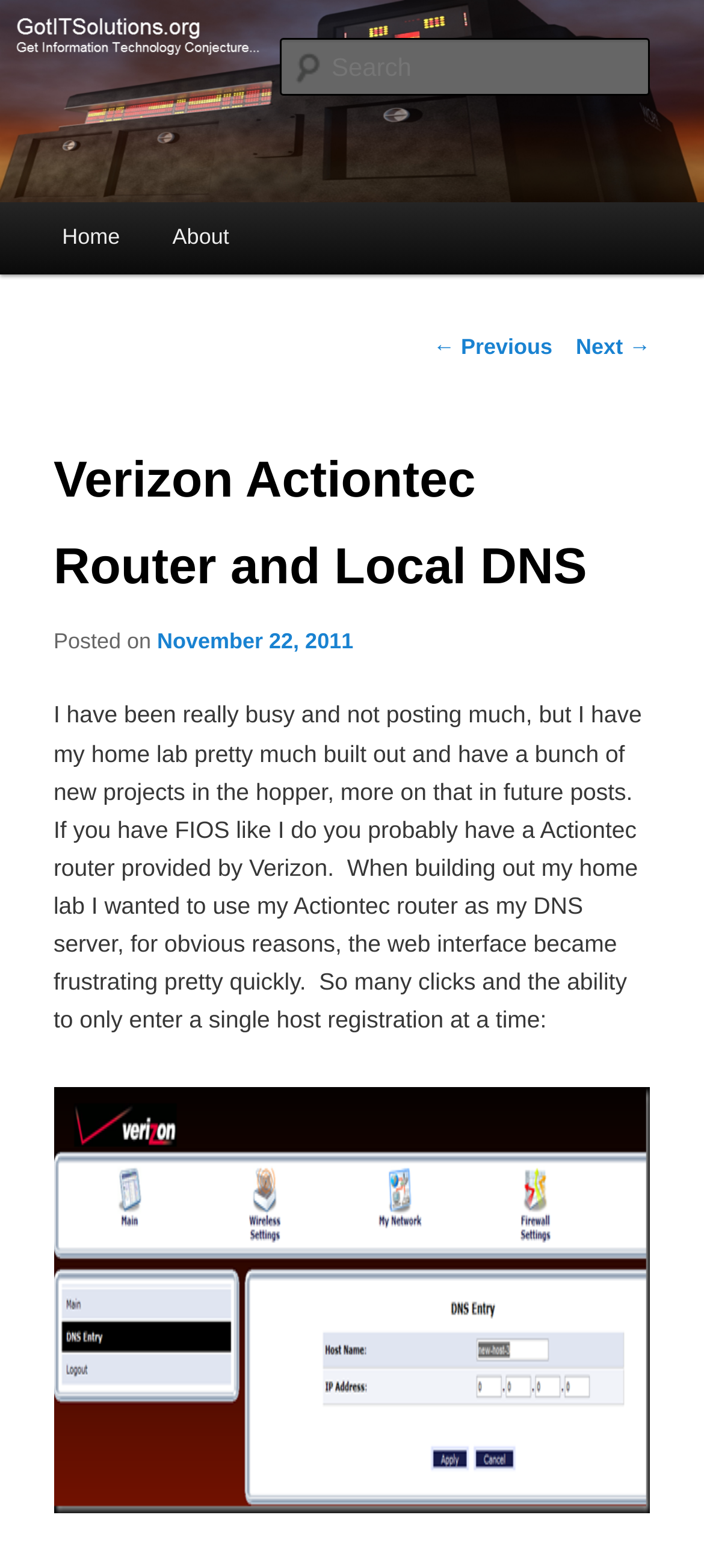Please identify the bounding box coordinates of the element I need to click to follow this instruction: "Search for something".

[0.396, 0.024, 0.924, 0.061]